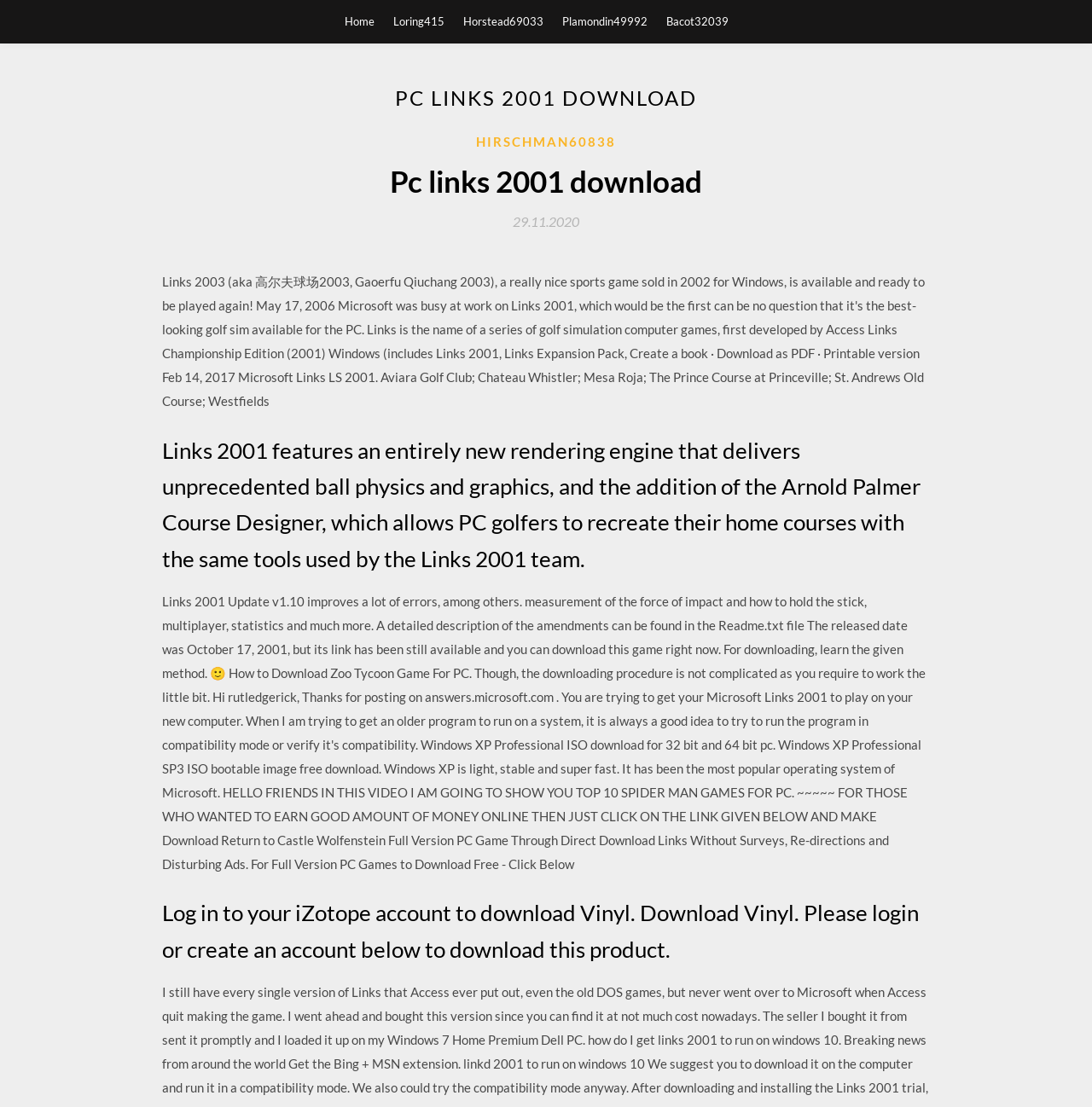Kindly respond to the following question with a single word or a brief phrase: 
What is the date mentioned on the page?

29.11.2020